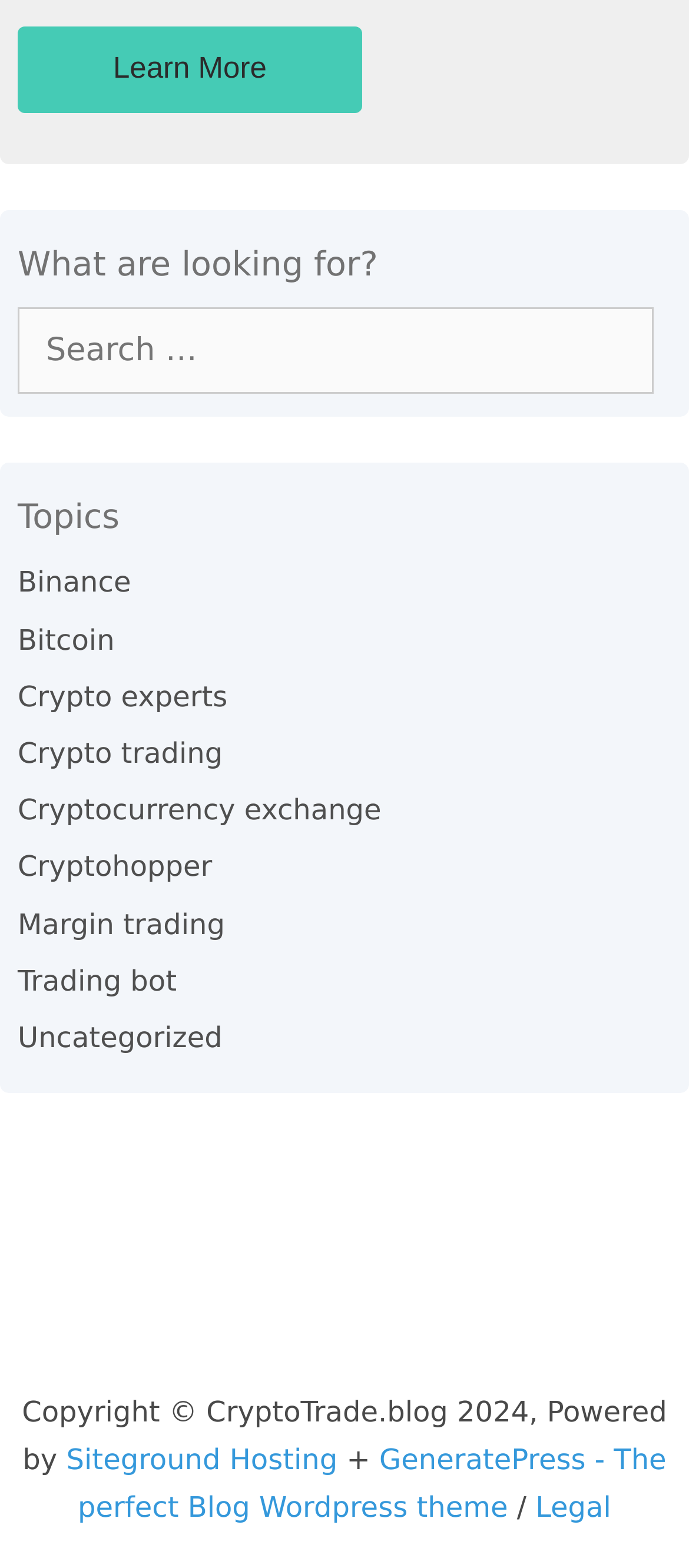Given the description: "Learn More", determine the bounding box coordinates of the UI element. The coordinates should be formatted as four float numbers between 0 and 1, [left, top, right, bottom].

[0.026, 0.017, 0.525, 0.072]